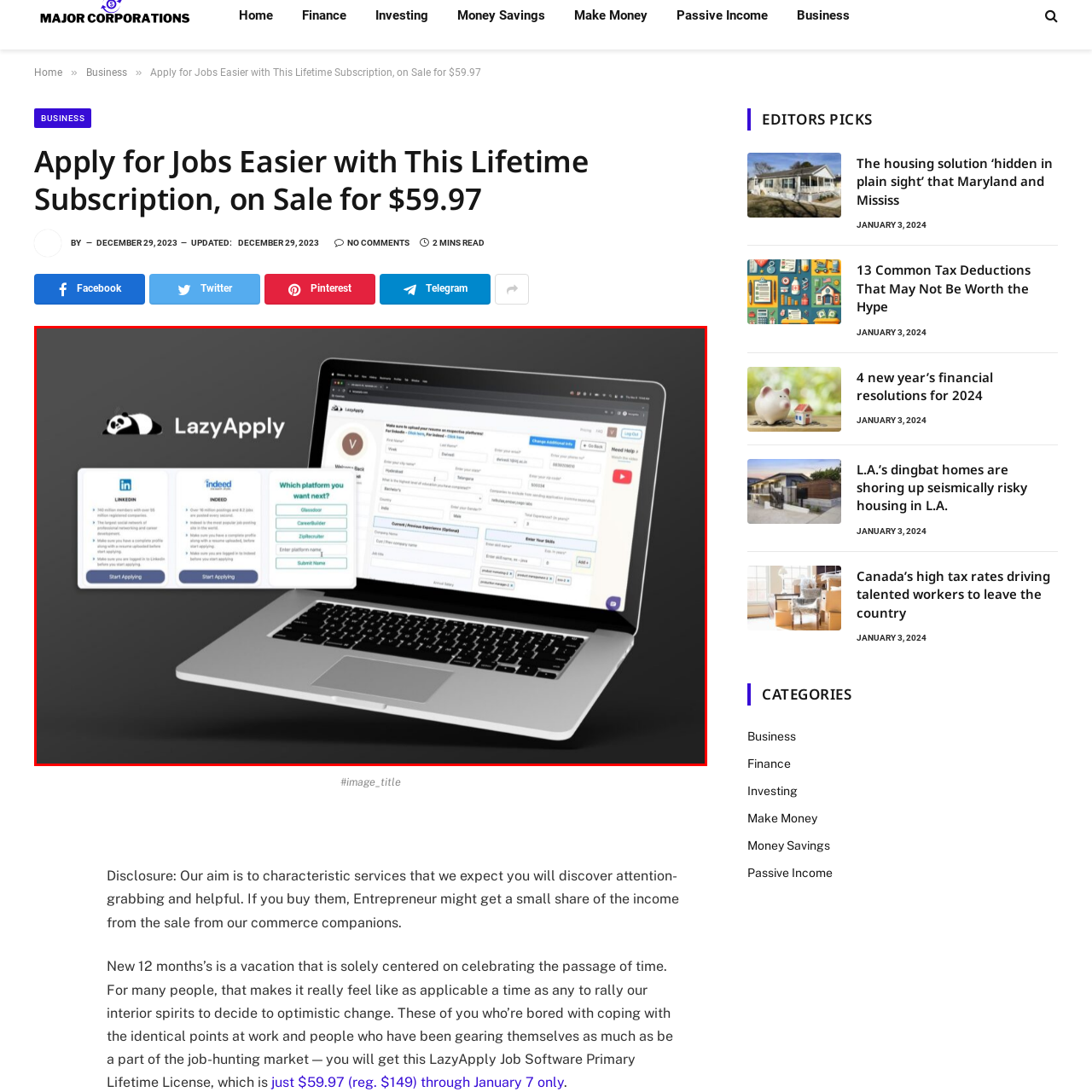Direct your attention to the red-bounded image and answer the question with a single word or phrase:
What is the purpose of the sidebar?

Guidelines for optimizing resumes